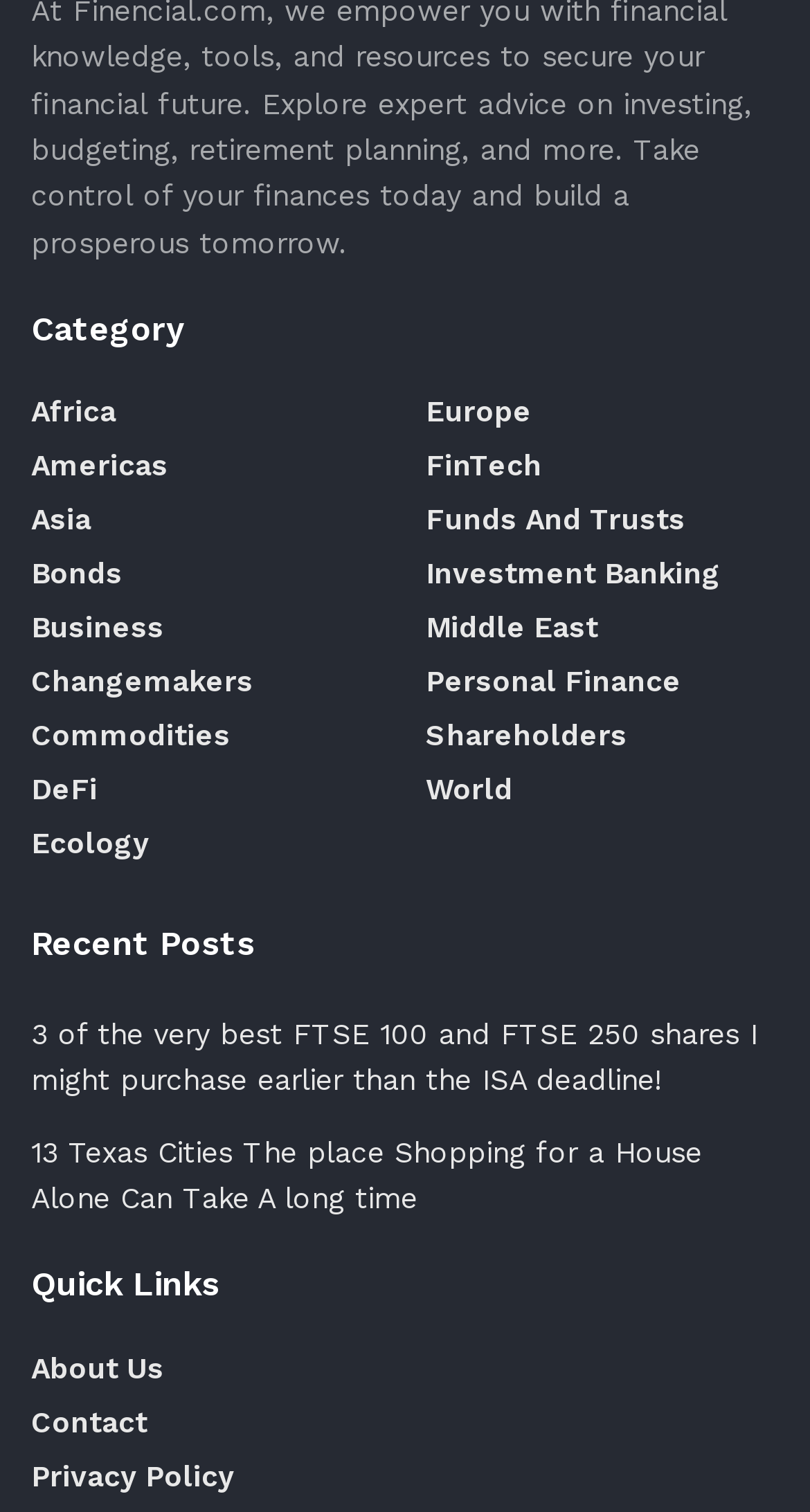Can you find the bounding box coordinates for the element that needs to be clicked to execute this instruction: "Go to the 'About Us' page"? The coordinates should be given as four float numbers between 0 and 1, i.e., [left, top, right, bottom].

[0.038, 0.894, 0.203, 0.916]